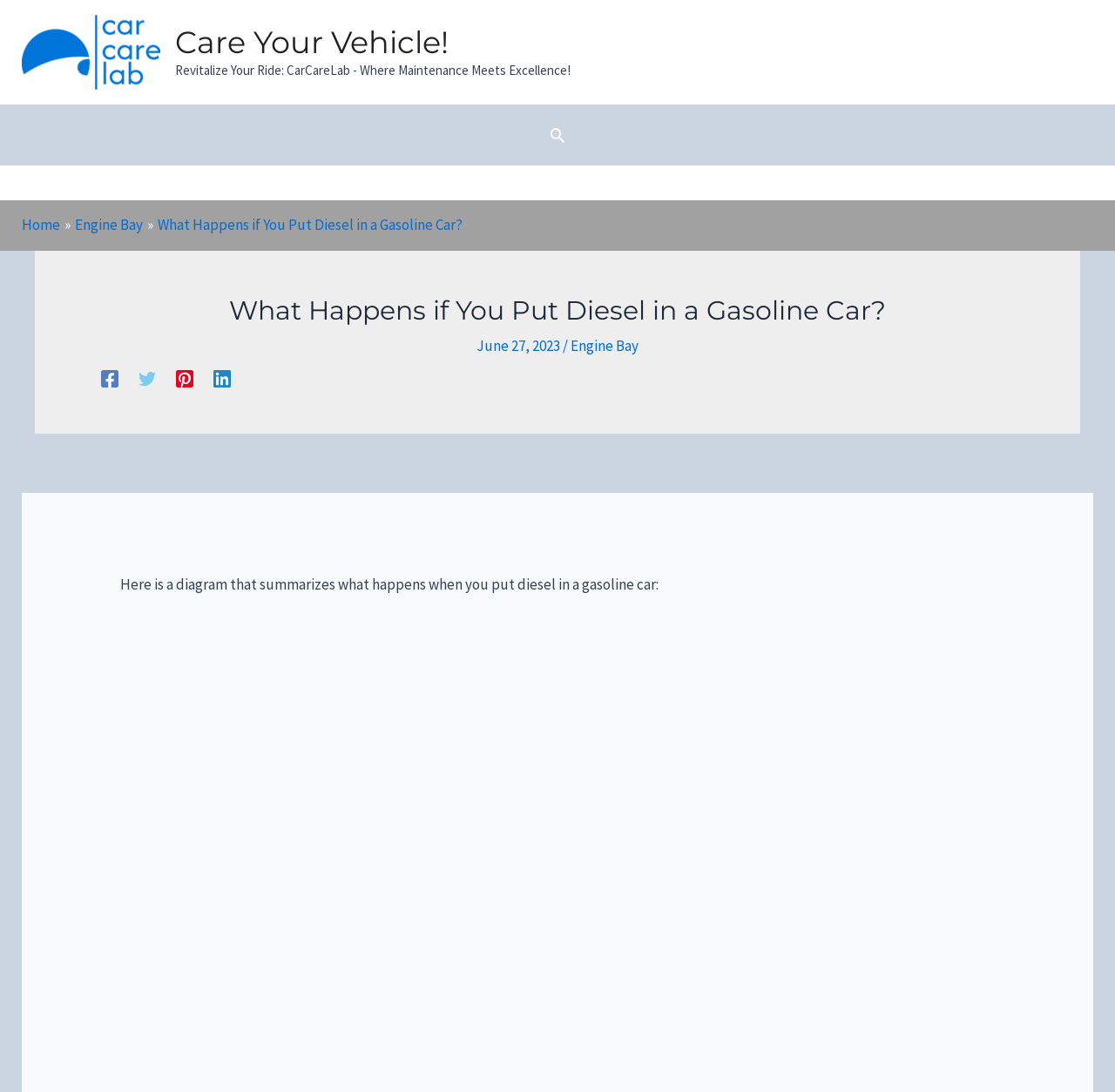Please determine the headline of the webpage and provide its content.

What Happens if You Put Diesel in a Gasoline Car?